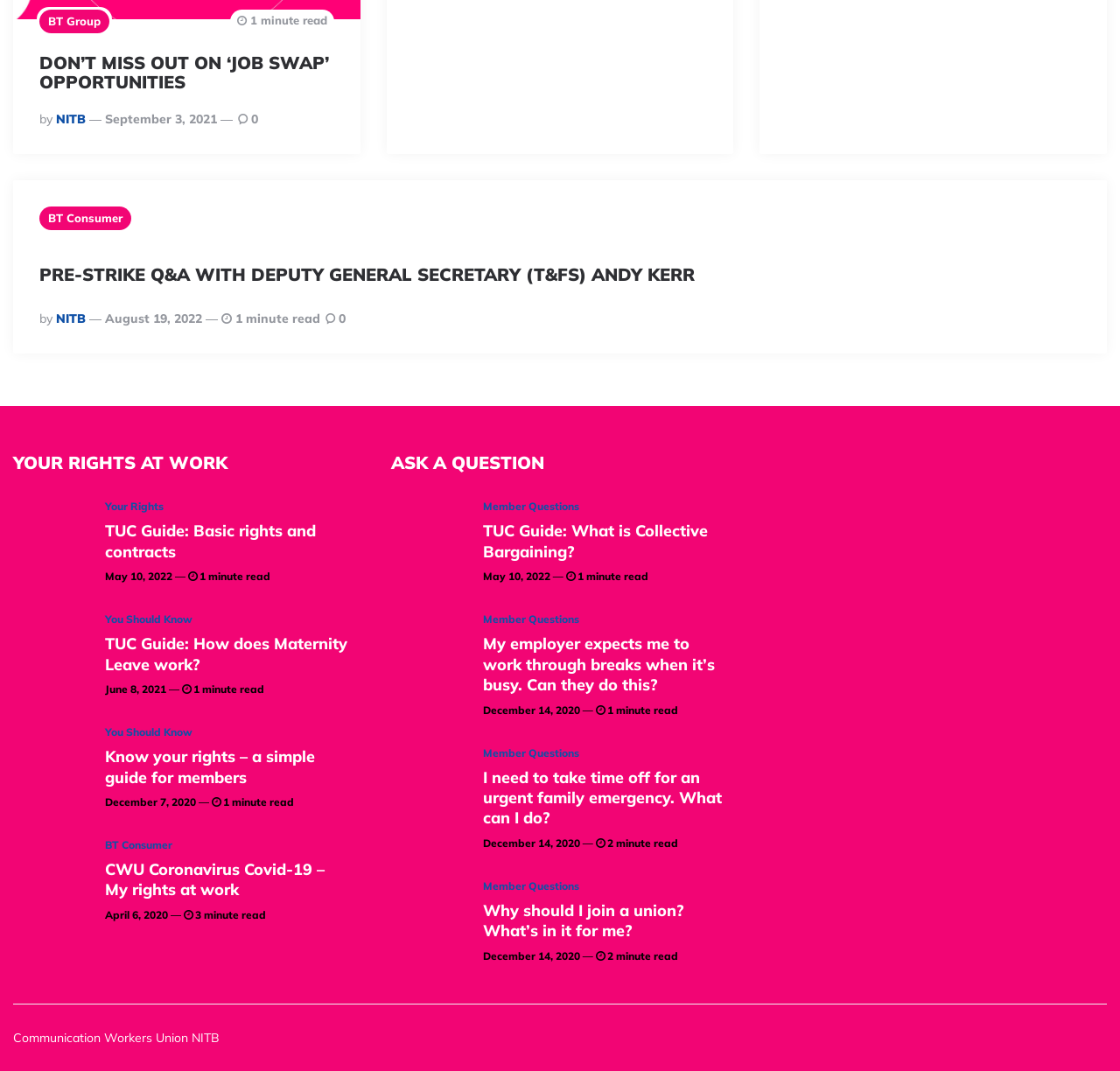Find the bounding box coordinates of the element to click in order to complete this instruction: "Click on 'BT Group'". The bounding box coordinates must be four float numbers between 0 and 1, denoted as [left, top, right, bottom].

[0.035, 0.009, 0.098, 0.031]